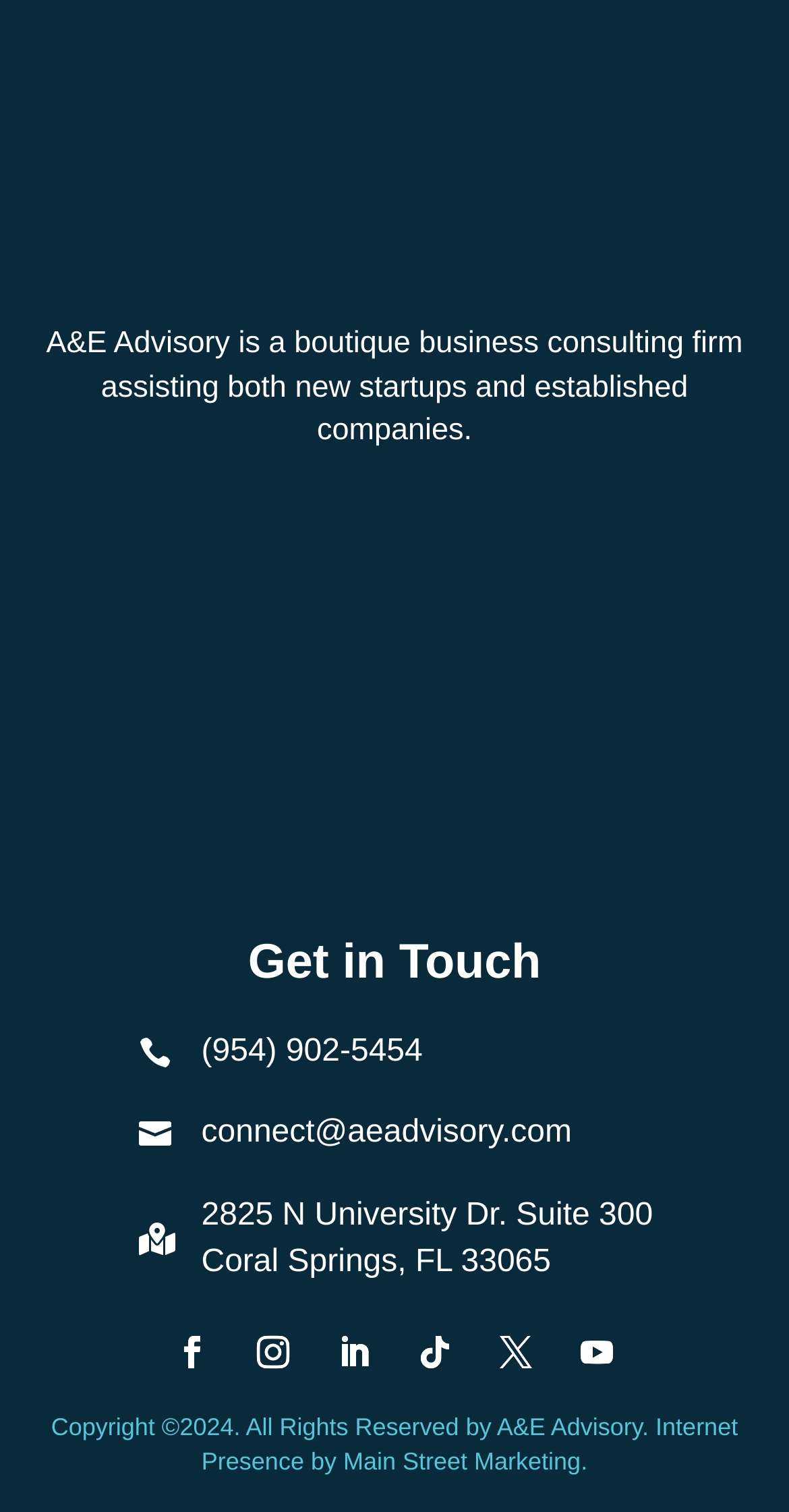Find the bounding box coordinates of the area to click in order to follow the instruction: "View MOST RECENT CONTENT".

None